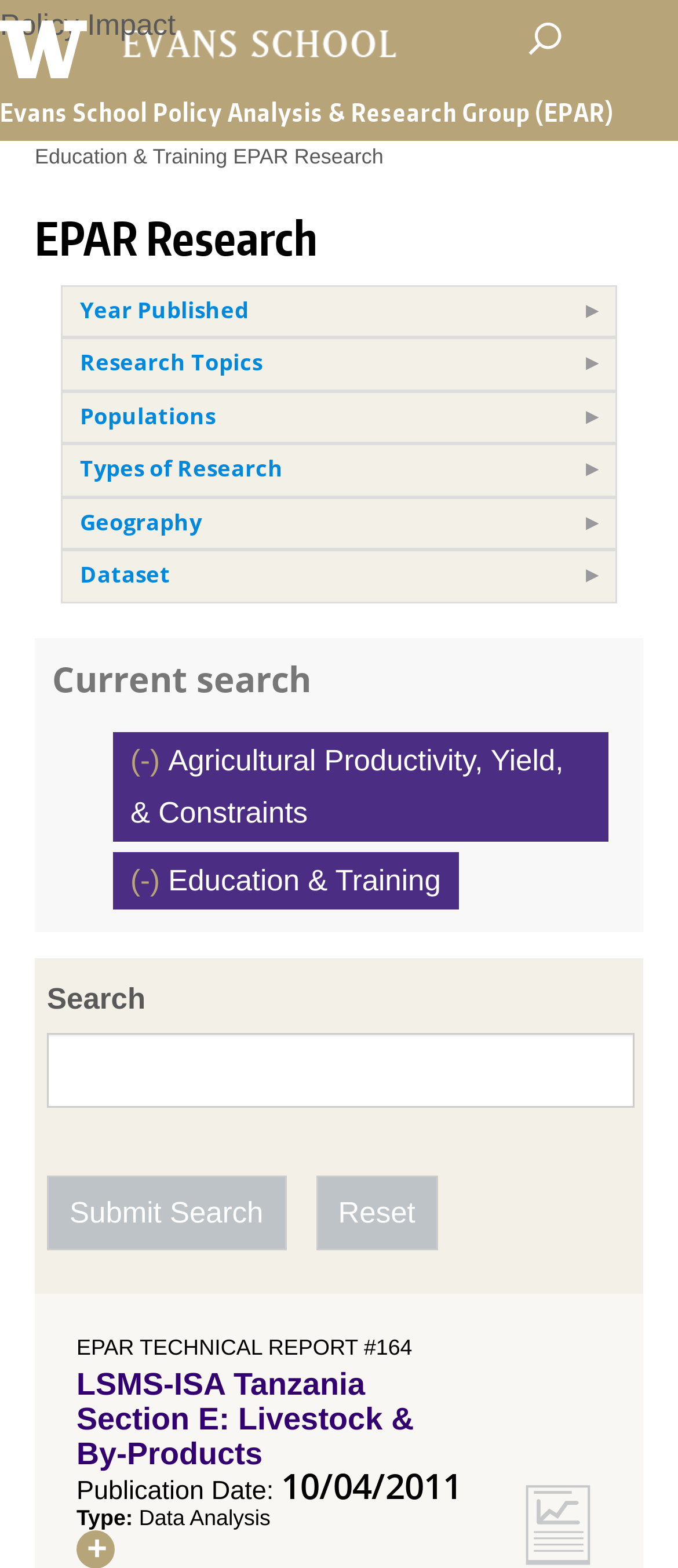Please find the bounding box coordinates of the element's region to be clicked to carry out this instruction: "View archives".

None